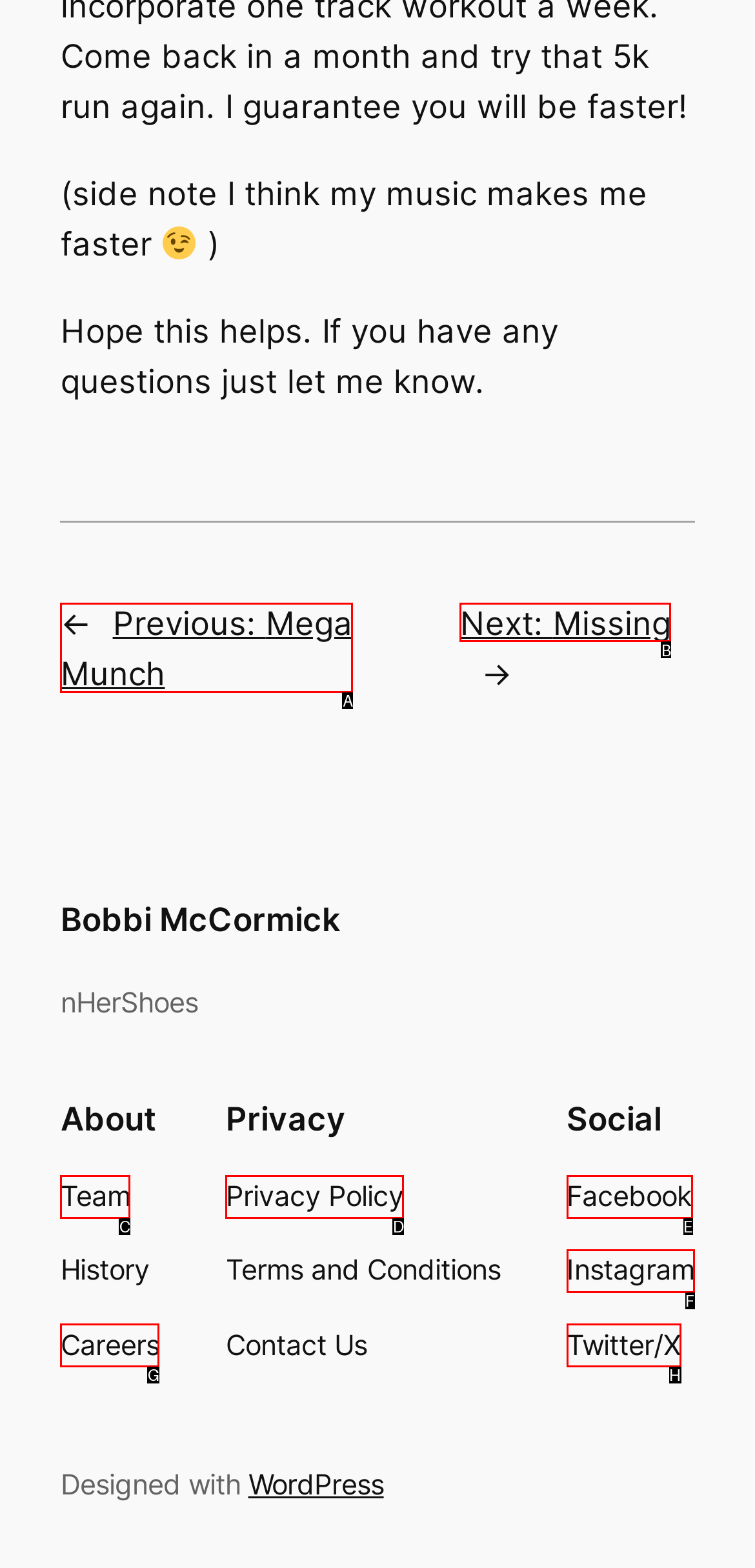Match the HTML element to the description: Next: Missing. Answer with the letter of the correct option from the provided choices.

B